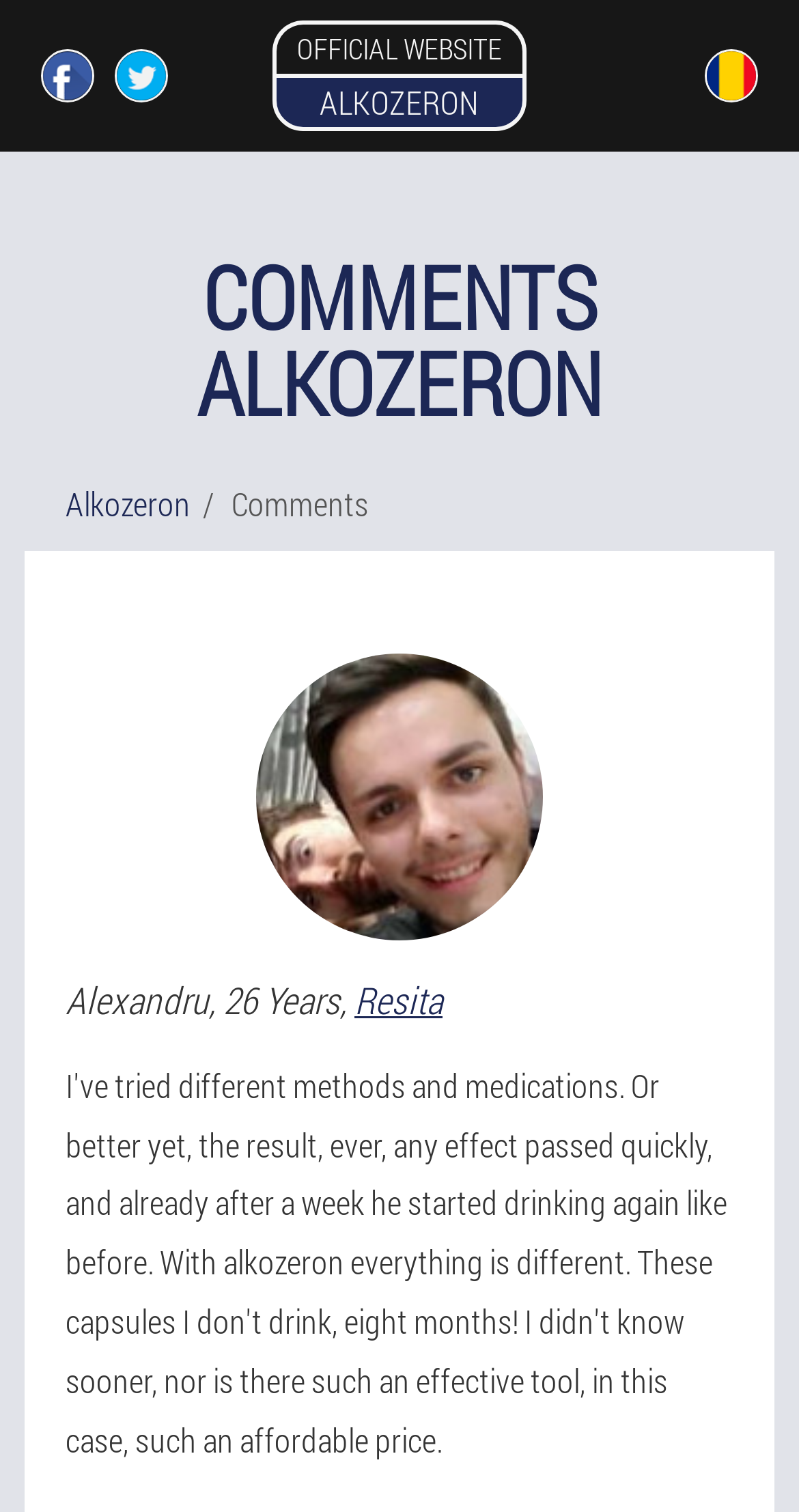Please determine the bounding box coordinates for the UI element described as: "Romania (en)".

[0.831, 0.016, 1.0, 0.084]